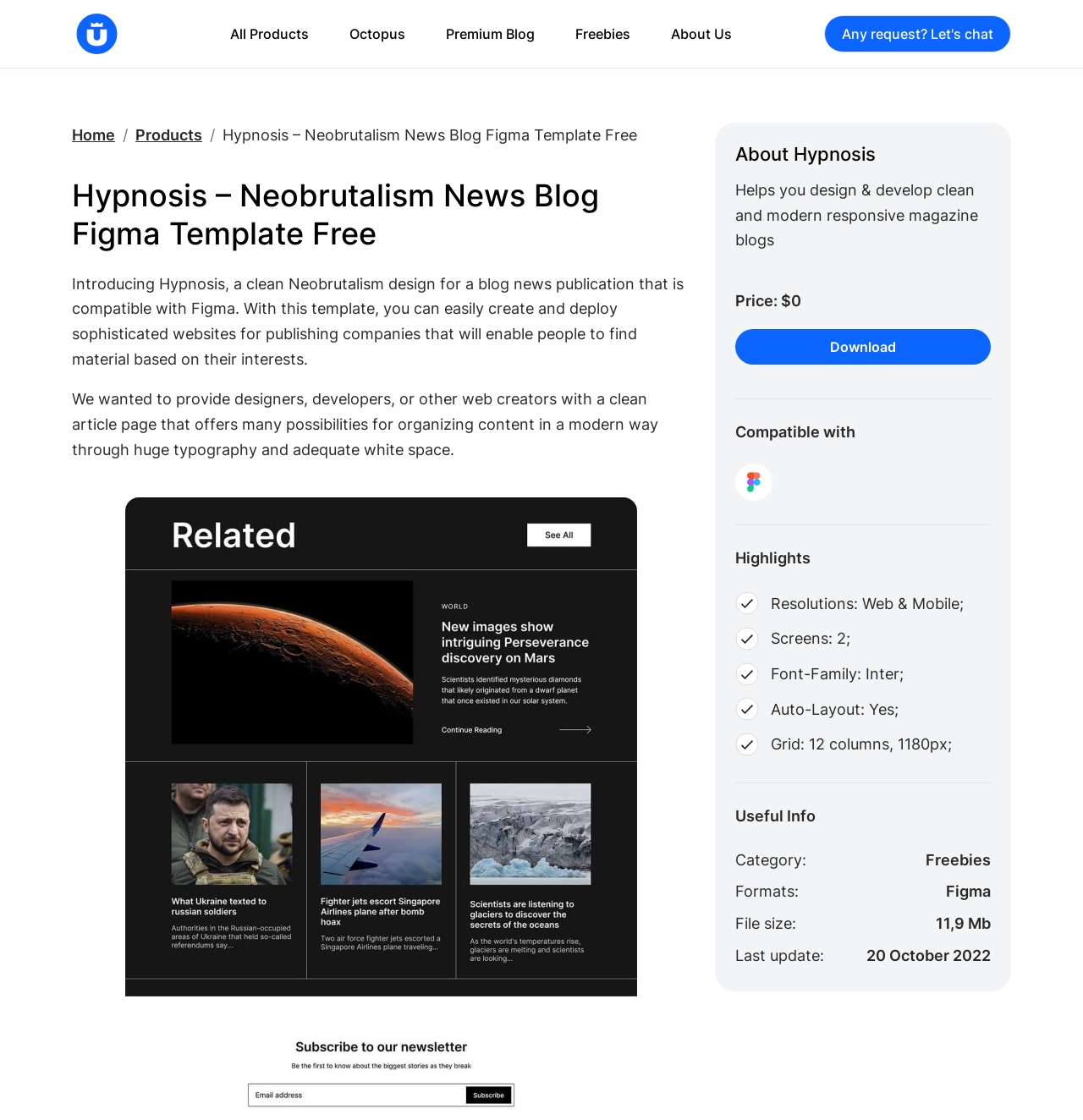Please specify the coordinates of the bounding box for the element that should be clicked to carry out this instruction: "Visit the 'All Products' page". The coordinates must be four float numbers between 0 and 1, formatted as [left, top, right, bottom].

[0.212, 0.023, 0.285, 0.038]